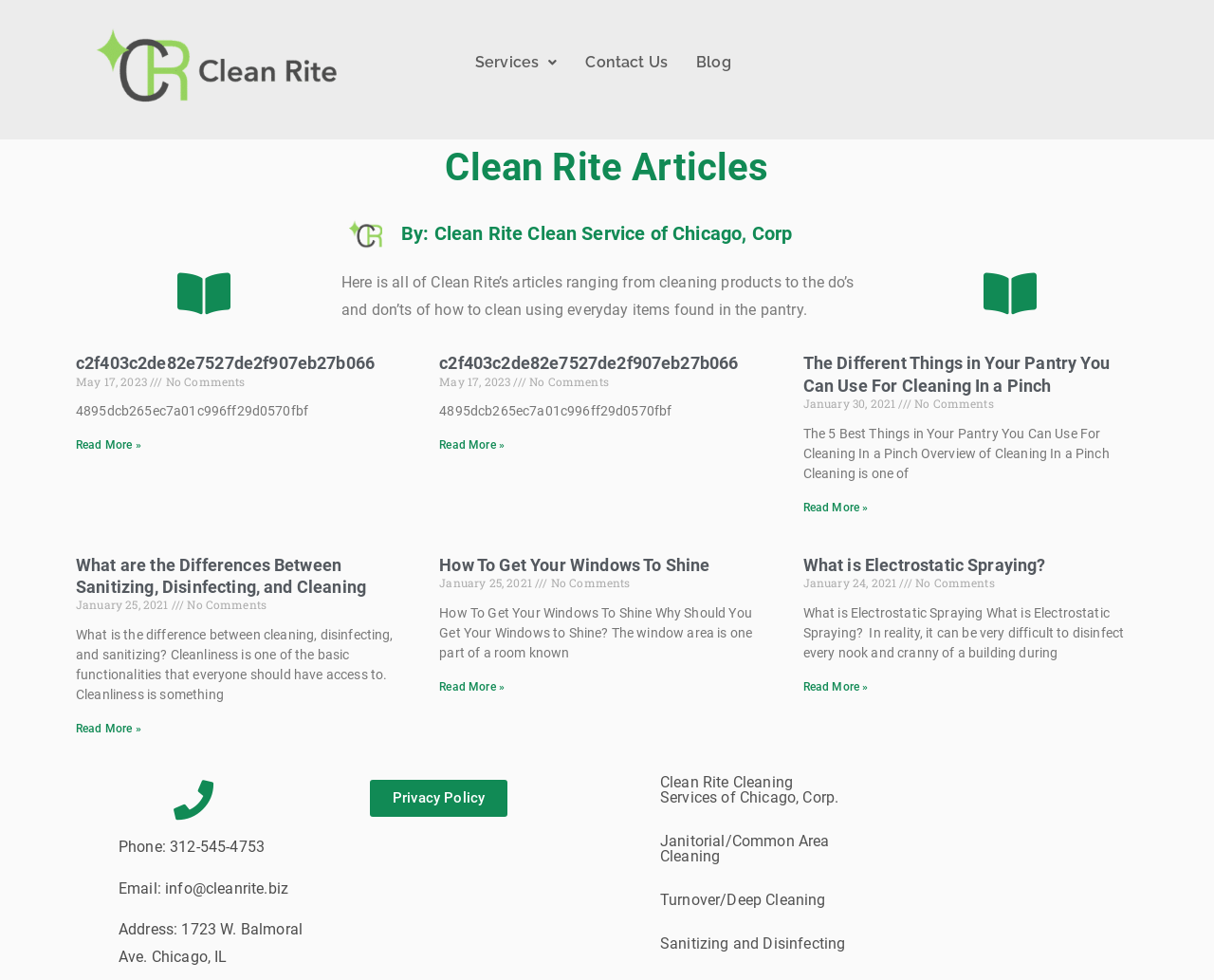What is the contact phone number?
Give a detailed explanation using the information visible in the image.

The contact phone number can be found at the bottom of the webpage, where it says 'Phone: 312-545-4753'.